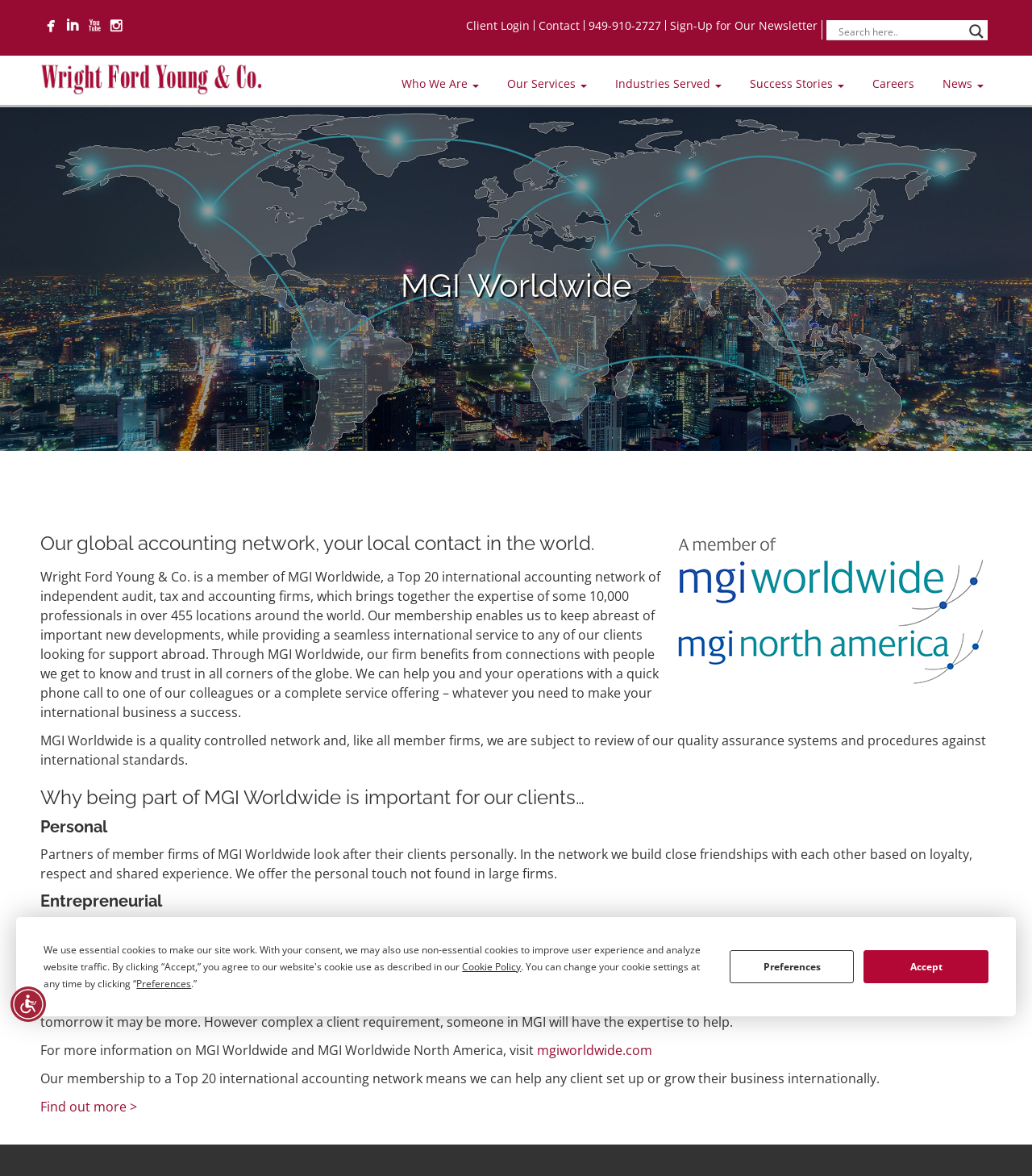Based on the image, provide a detailed and complete answer to the question: 
How many professionals are part of MGI Worldwide?

According to the webpage, MGI Worldwide is a network of independent audit, tax and accounting firms, which brings together the expertise of some 10,000 professionals in over 455 locations around the world.